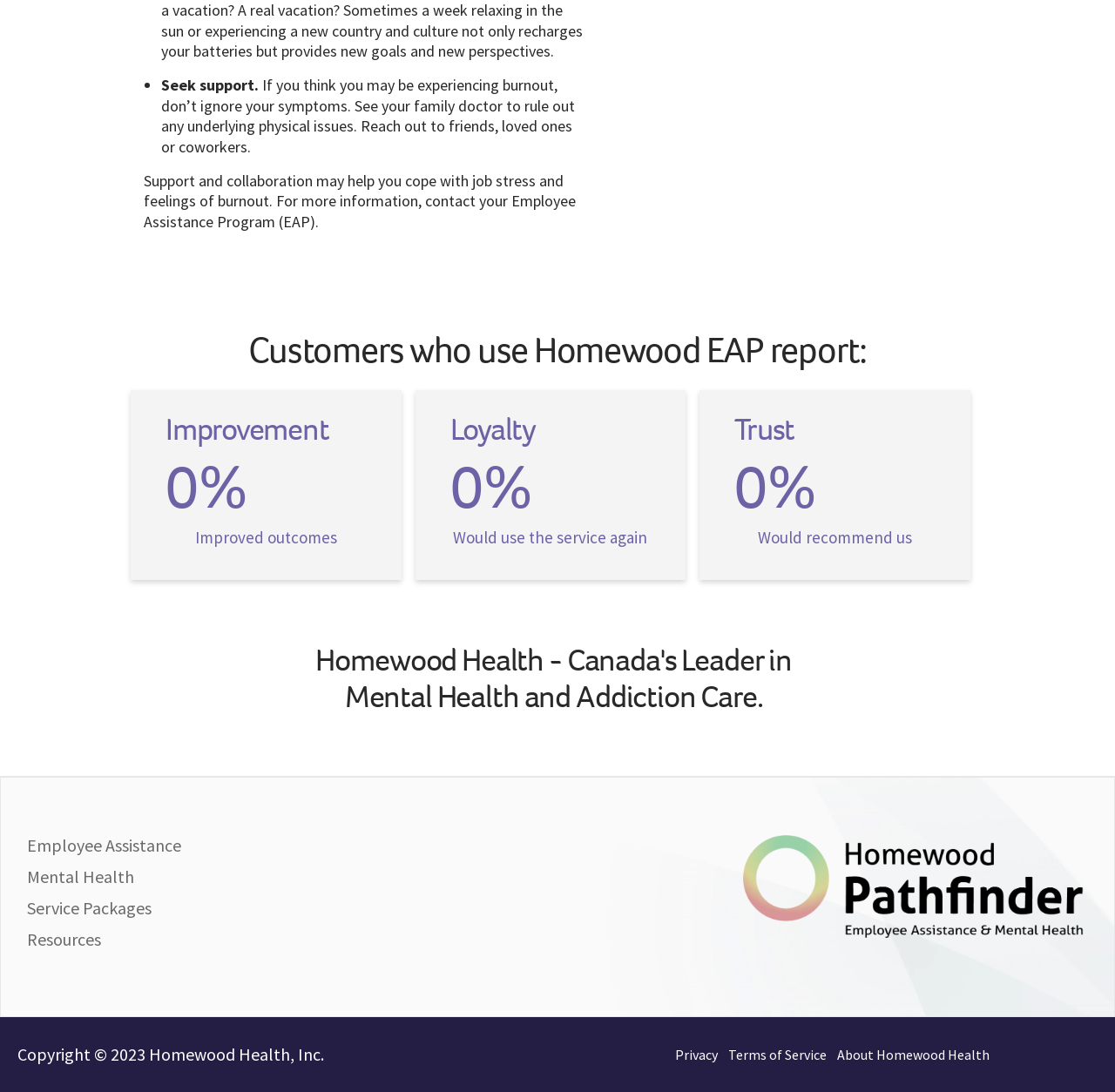Pinpoint the bounding box coordinates of the clickable area necessary to execute the following instruction: "Click Homewood health centre". The coordinates should be given as four float numbers between 0 and 1, namely [left, top, right, bottom].

[0.016, 0.955, 0.291, 0.975]